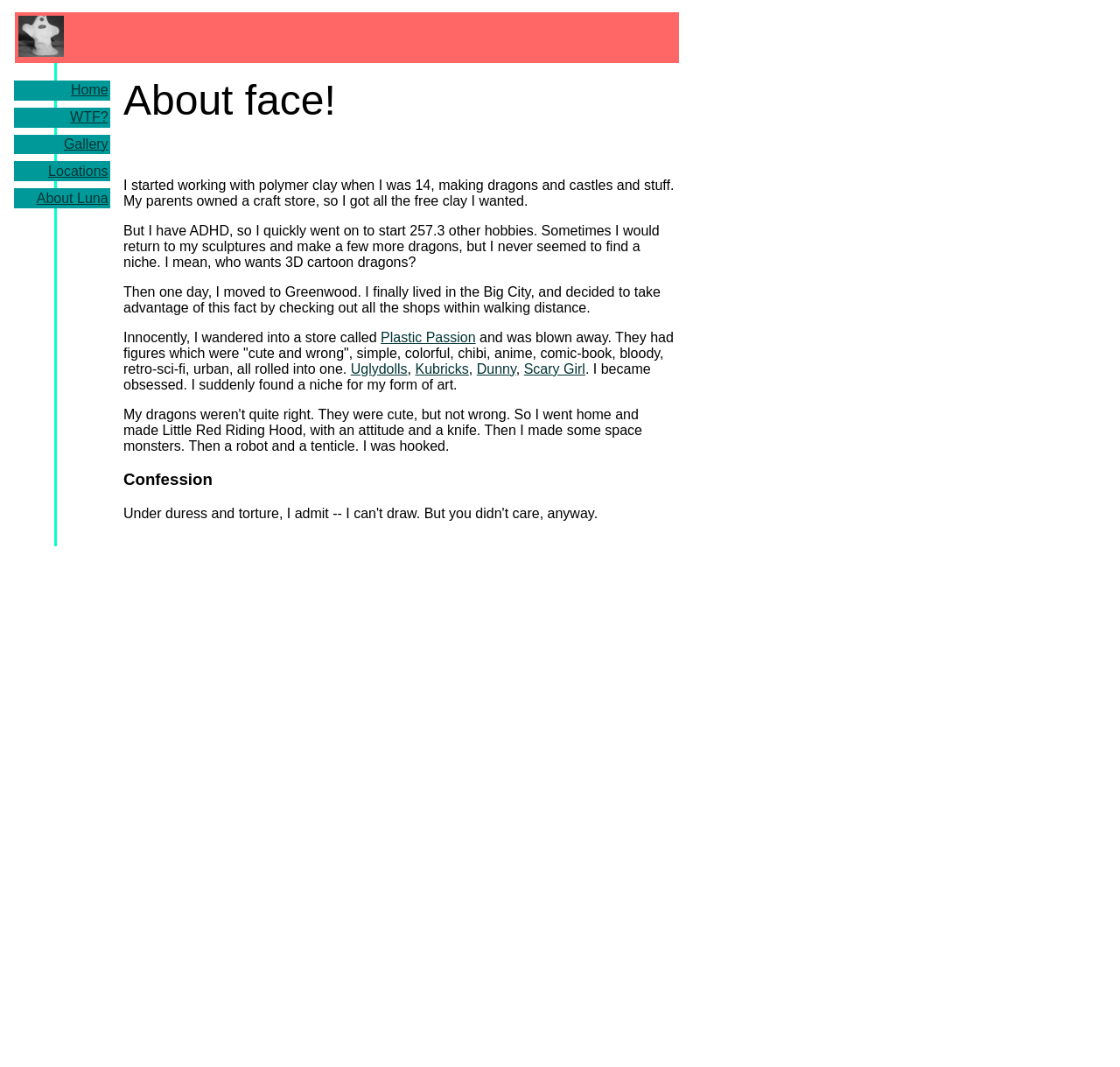Describe the webpage meticulously, covering all significant aspects.

The webpage is about Luna's Art and Designer Toys, specifically the "About" section. At the top, there are five navigation links: "Home", "WTF?", "Gallery", "Locations", and "About Luna", aligned horizontally and relatively close to each other.

Below the navigation links, there is a prominent heading "About face!" that spans almost the entire width of the page. Following this heading, there are several paragraphs of text that describe Luna's background and journey in art. The text is arranged in a single column, with each paragraph building upon the previous one to tell a story.

The first paragraph mentions Luna's early experience with polymer clay and their ADHD, which led to exploring many hobbies. The second paragraph talks about moving to Greenwood and discovering a store called "Plastic Passion", which inspired Luna's art. The third paragraph describes the types of figures Luna was drawn to, including "cute and wrong" designs.

Within this paragraph, there are several links to specific designer toy brands, including "Plastic Passion", "Uglydolls", "Kubricks", "Dunny", and "Scary Girl", which are arranged horizontally and closely spaced. These links are likely references to the inspirations behind Luna's art.

Finally, there is another heading "Confession" that marks a new section, although its content is not immediately clear. Overall, the webpage has a personal and conversational tone, with Luna sharing their story and inspirations in a straightforward and engaging manner.